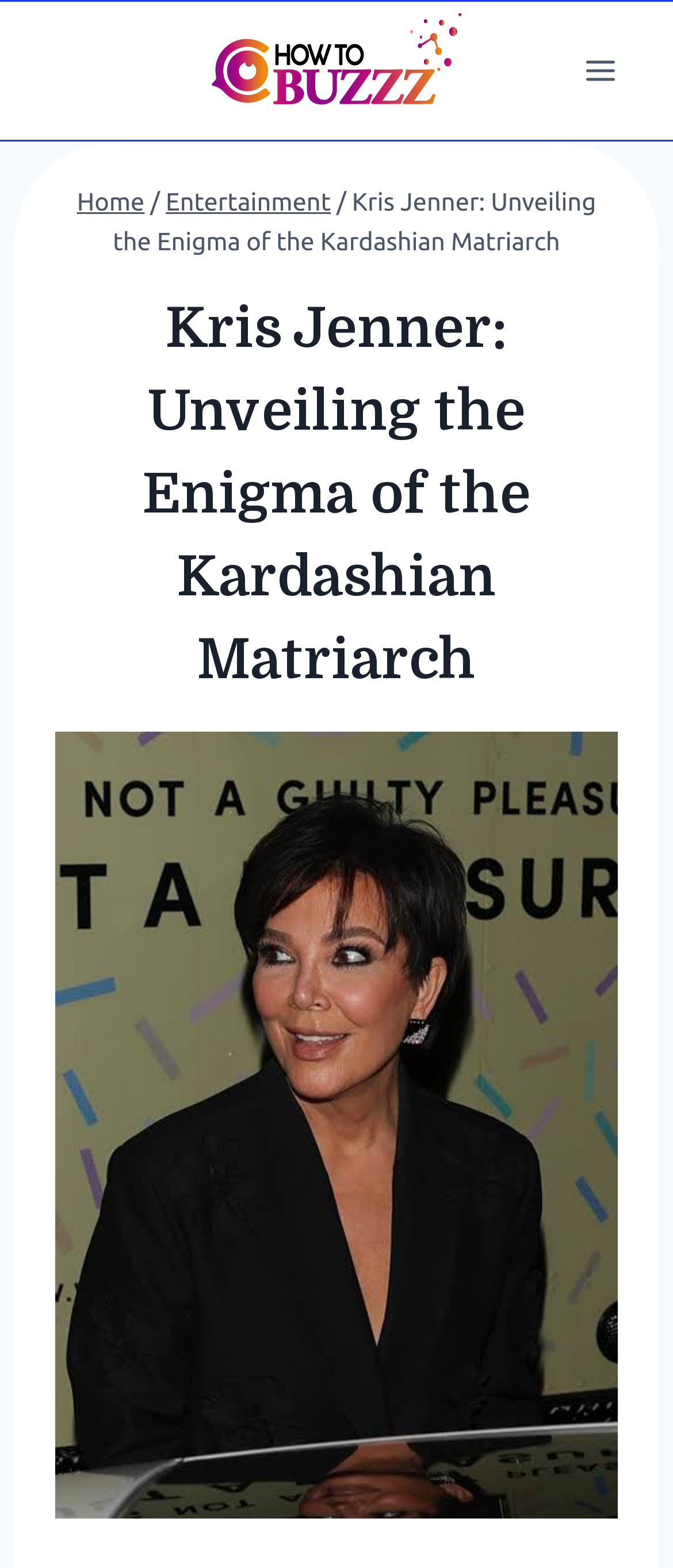Is the menu expanded?
Respond with a short answer, either a single word or a phrase, based on the image.

No